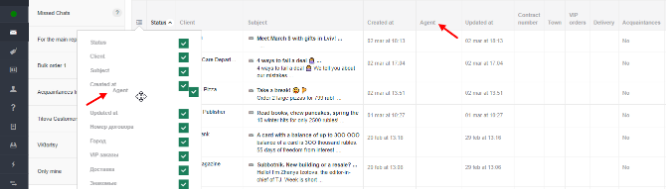What is the primary goal of the interface design?
Offer a detailed and exhaustive answer to the question.

The overall layout of the interface is designed for efficient navigation and management of tickets, emphasizing usability and clarity, which enables support agents to quickly track and resolve customer inquiries.